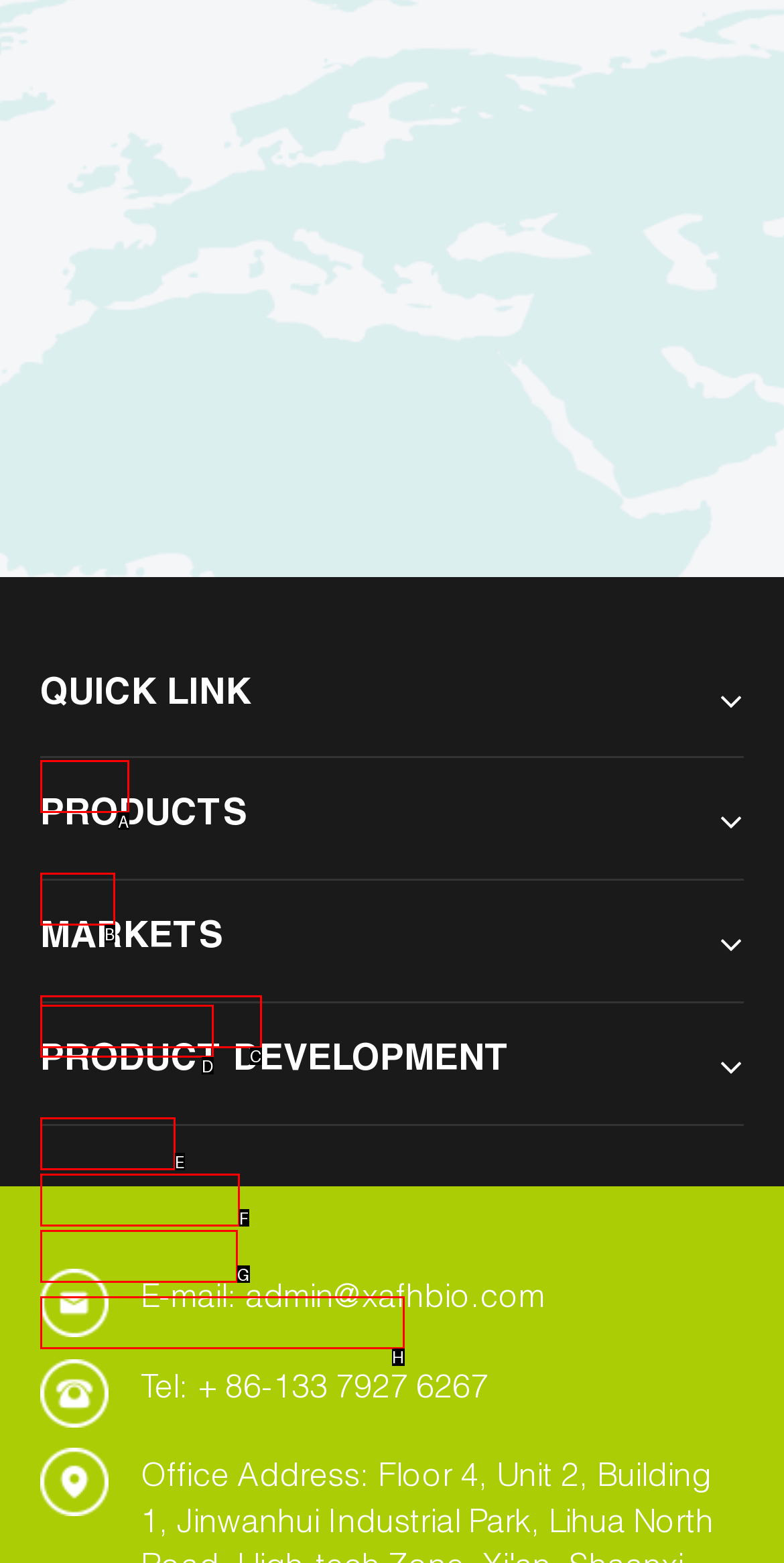From the choices given, find the HTML element that matches this description: Animal Nutrition. Answer with the letter of the selected option directly.

G